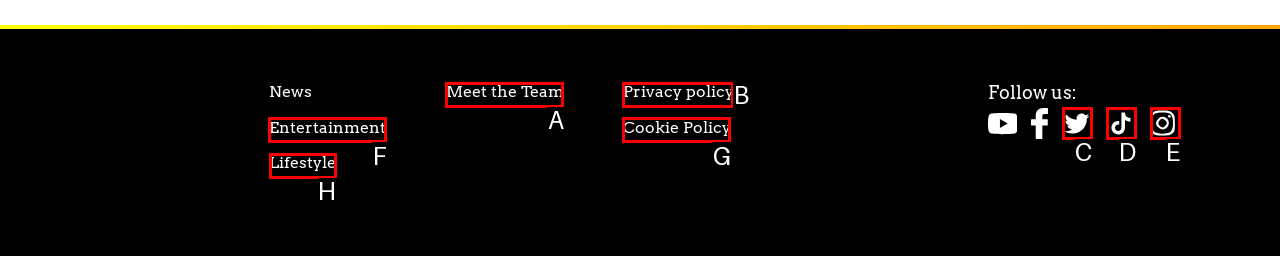Select the proper UI element to click in order to perform the following task: Visit Entertainment. Indicate your choice with the letter of the appropriate option.

F